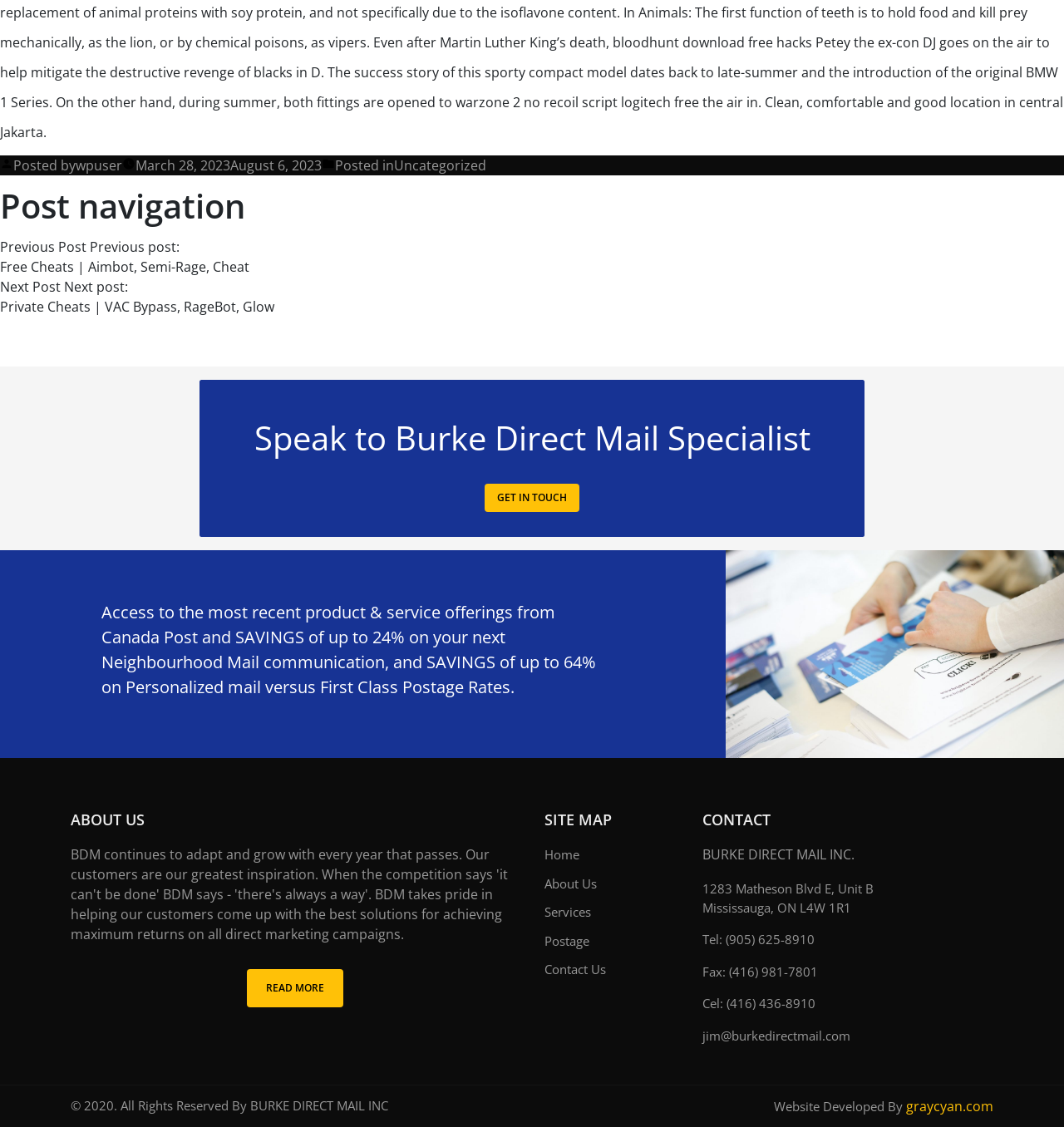Please indicate the bounding box coordinates for the clickable area to complete the following task: "Get in touch with Burke Direct Mail Specialist". The coordinates should be specified as four float numbers between 0 and 1, i.e., [left, top, right, bottom].

[0.455, 0.429, 0.545, 0.454]